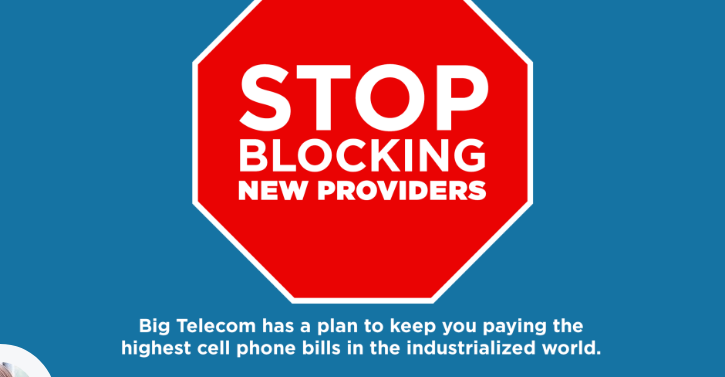What is the background color of the image?
Please use the visual content to give a single word or phrase answer.

Vibrant blue